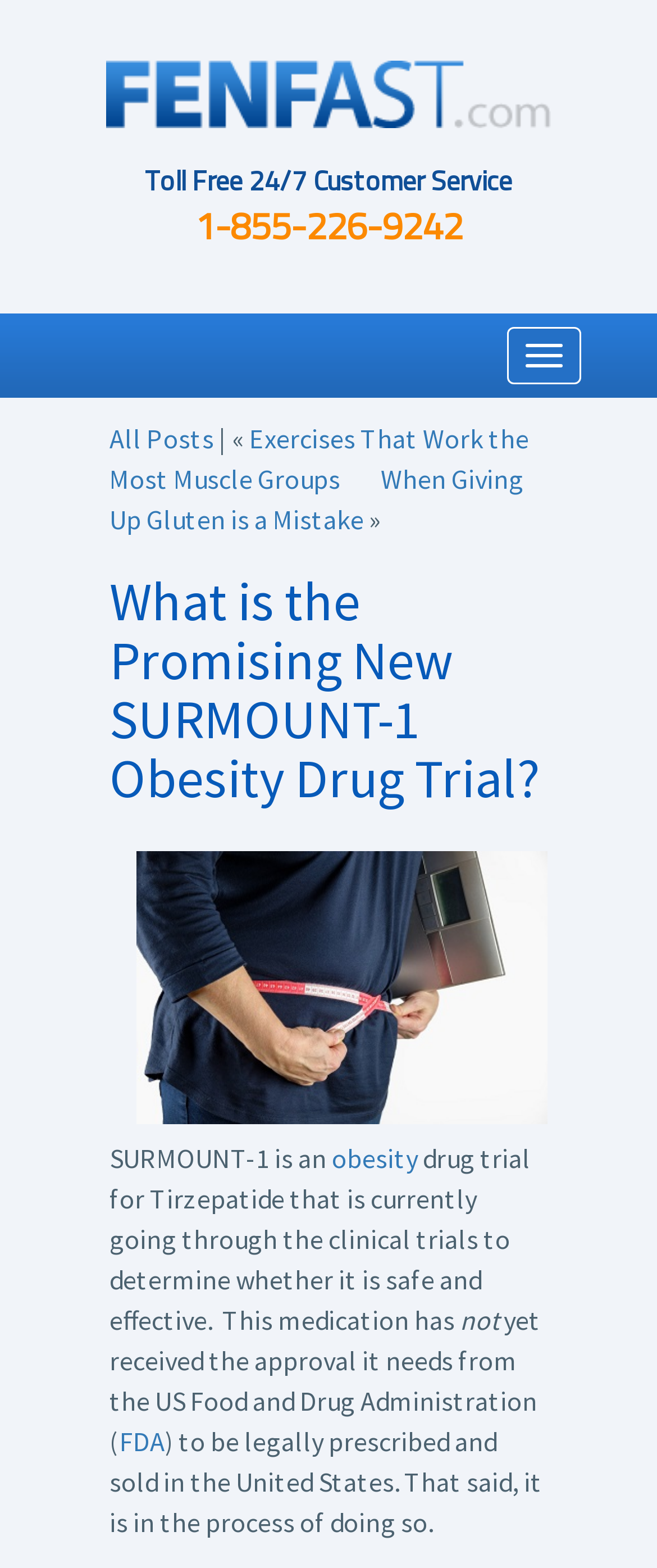Identify the bounding box coordinates for the UI element described as: "alt="SURMOUNT-1 Obesity Drug"".

[0.208, 0.694, 0.833, 0.713]